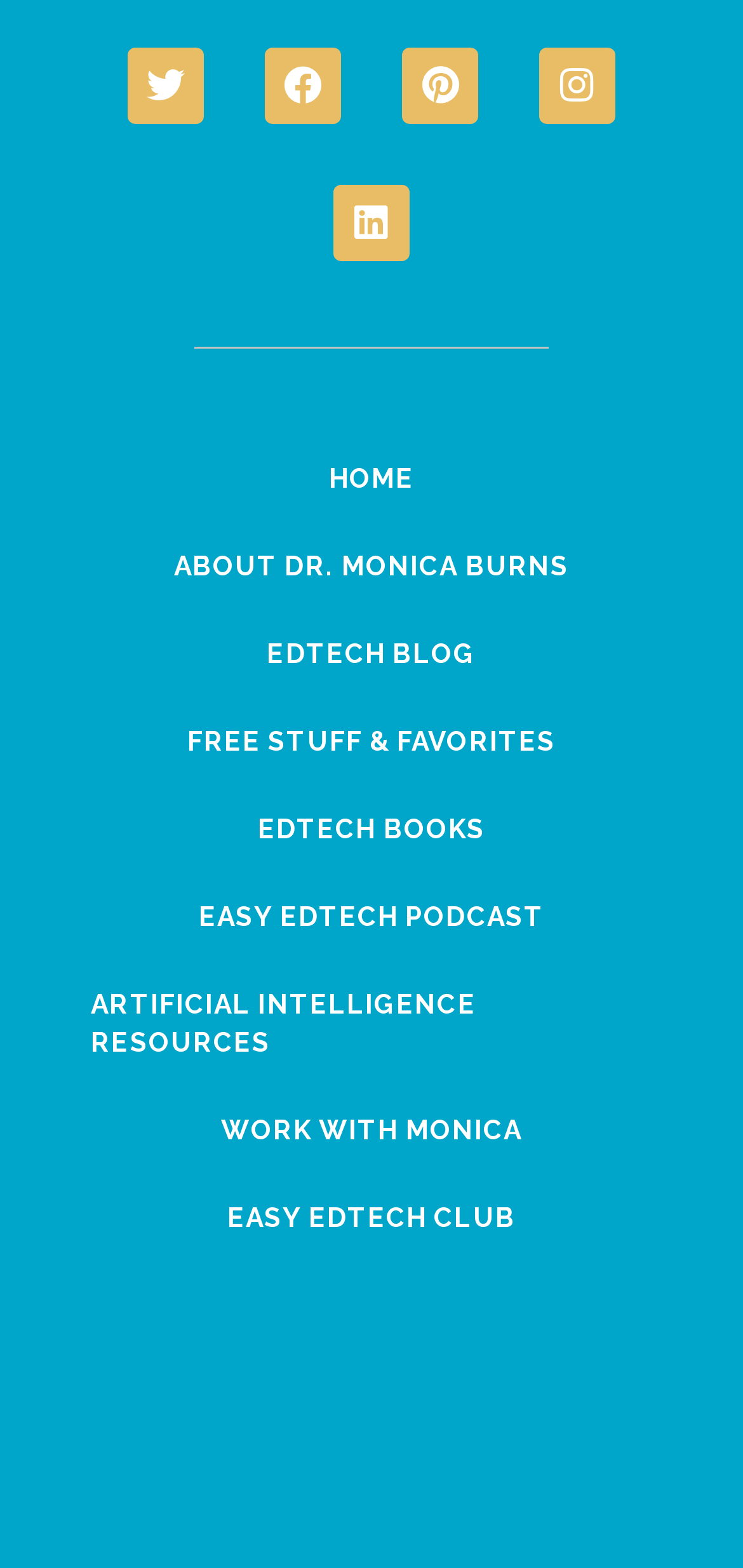Pinpoint the bounding box coordinates of the area that should be clicked to complete the following instruction: "Explore artificial intelligence resources". The coordinates must be given as four float numbers between 0 and 1, i.e., [left, top, right, bottom].

[0.123, 0.612, 0.877, 0.692]